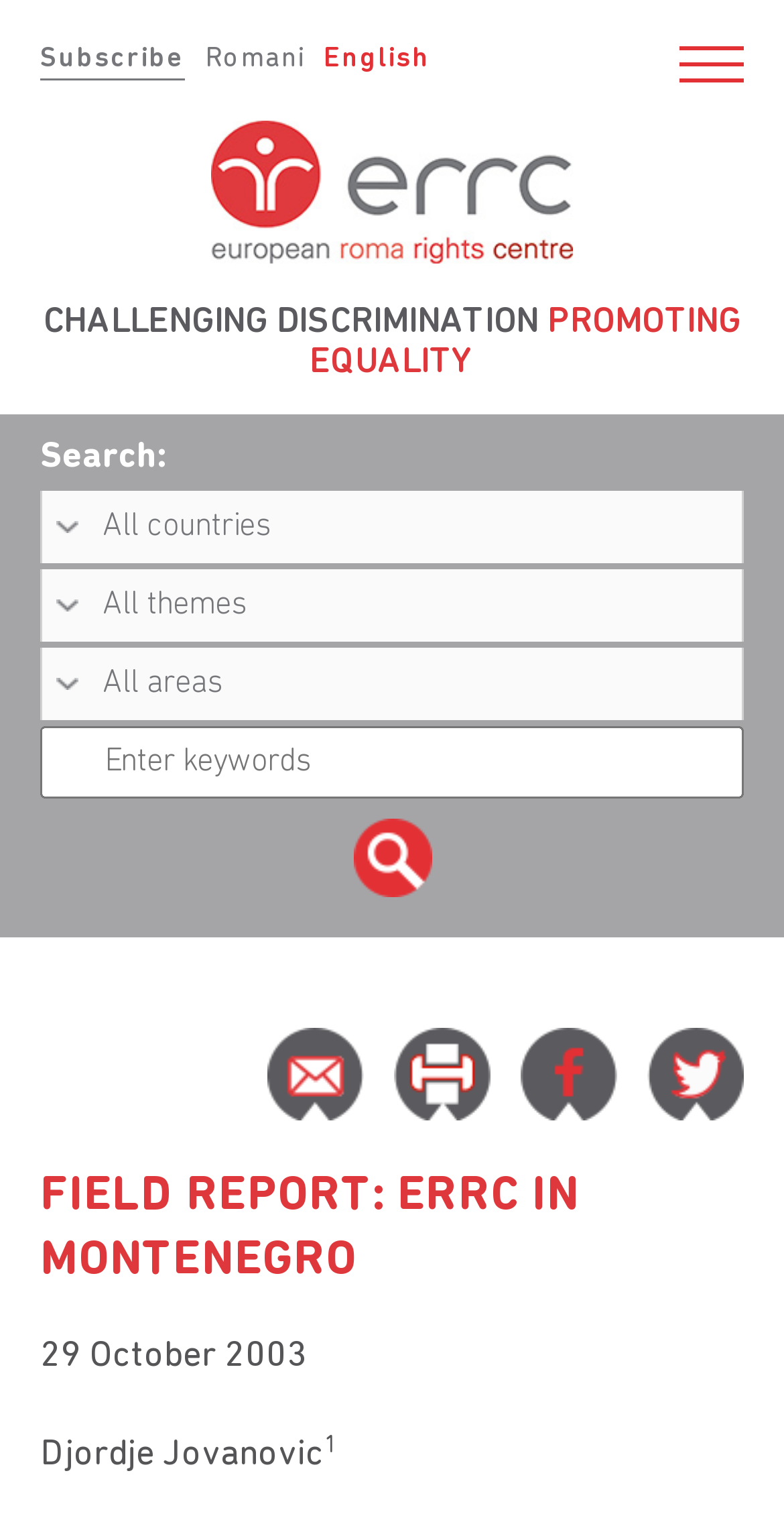Respond to the question below with a concise word or phrase:
How many links are below the search box?

4